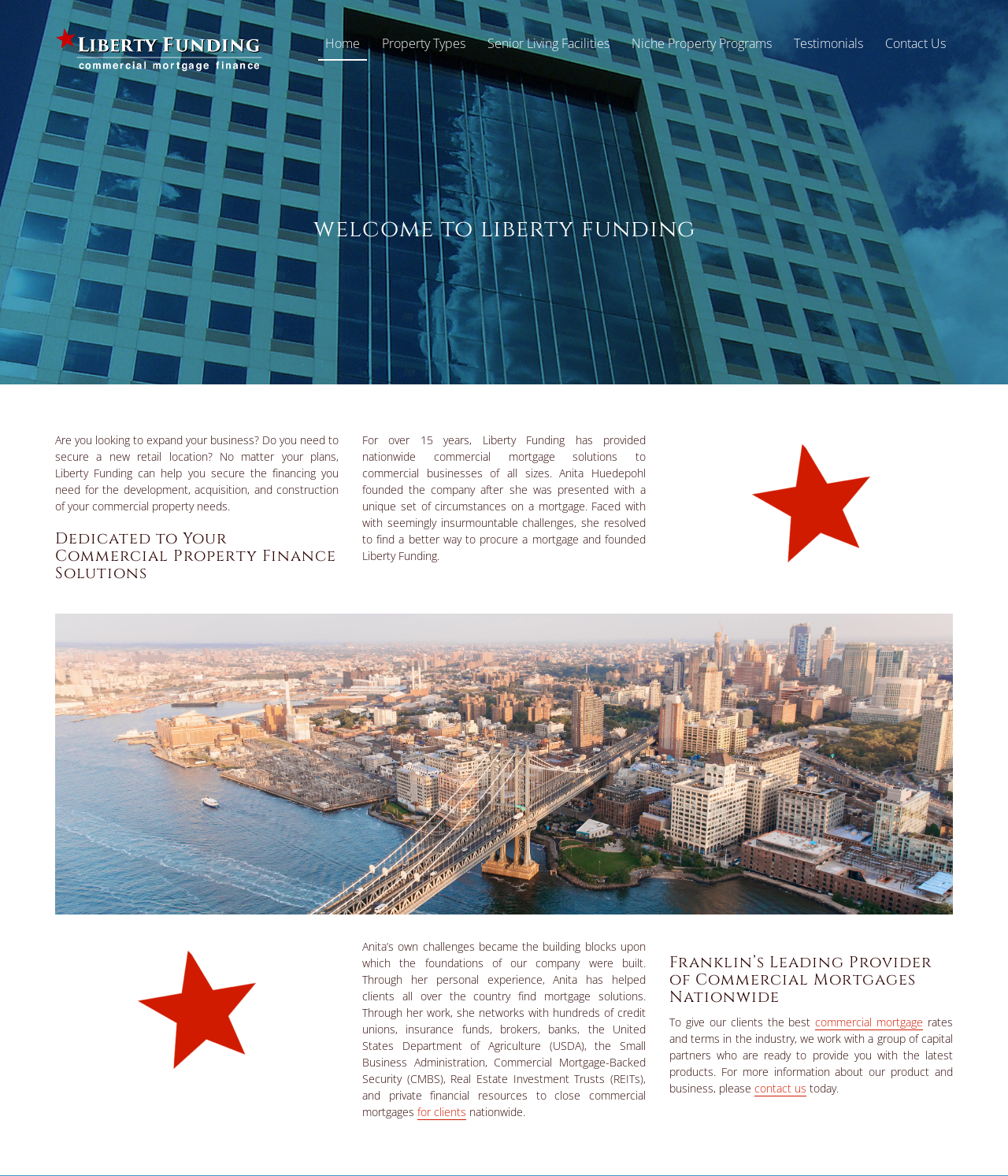Provide your answer to the question using just one word or phrase: What is the name of the company?

Liberty Funding